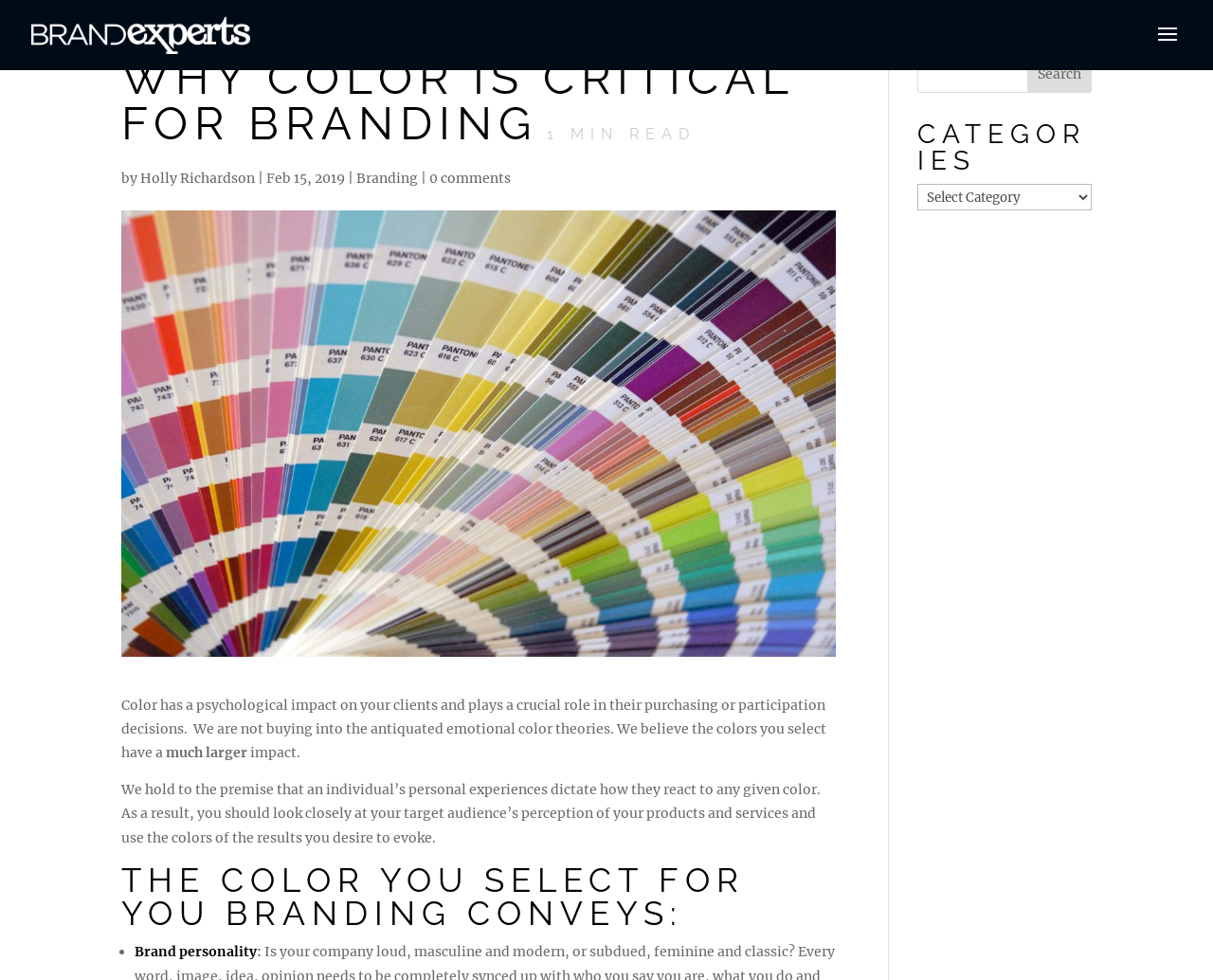Is there a search function on this webpage?
Look at the screenshot and respond with a single word or phrase.

Yes